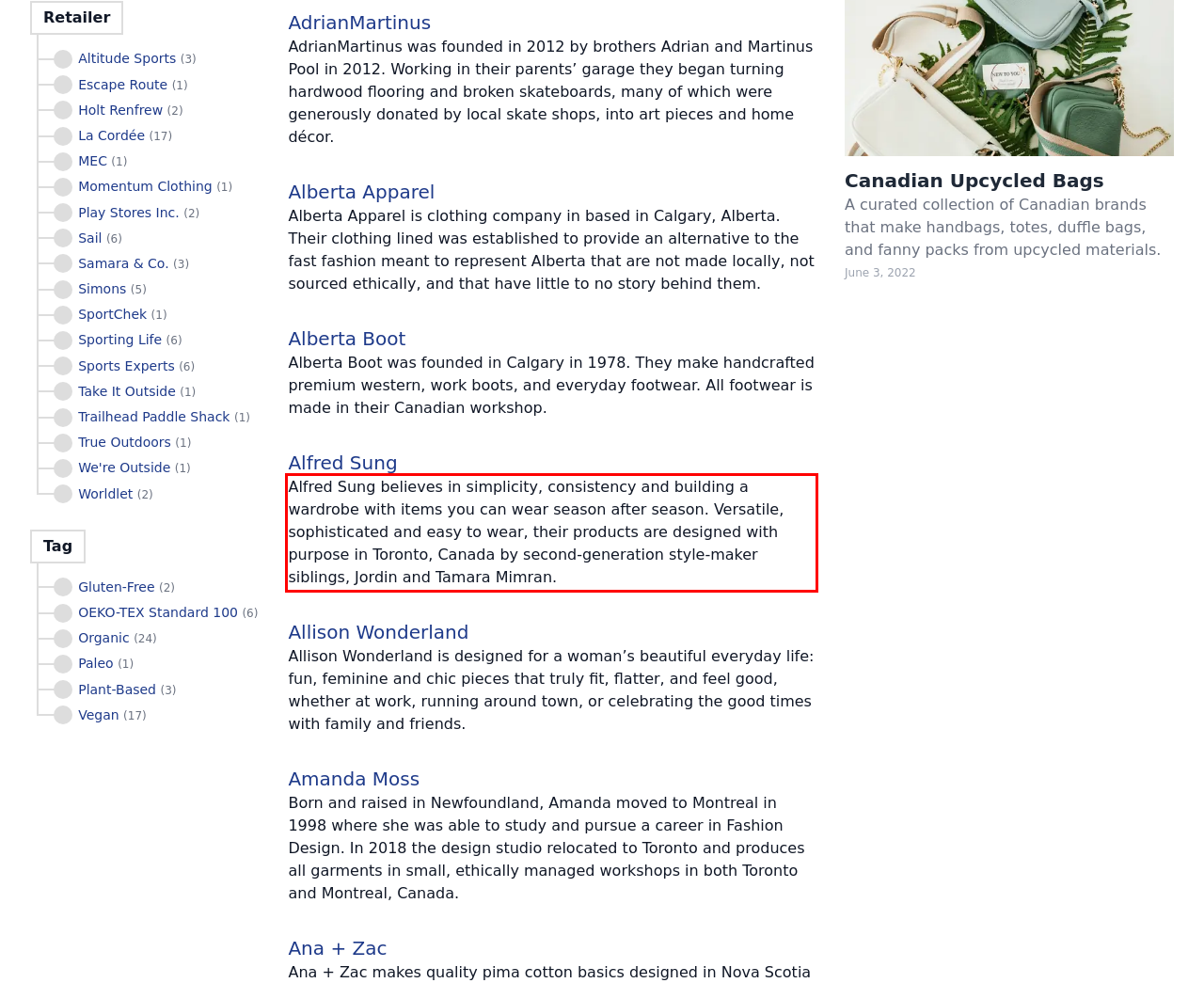Given a screenshot of a webpage with a red bounding box, extract the text content from the UI element inside the red bounding box.

Alfred Sung believes in simplicity, consistency and building a wardrobe with items you can wear season after season. Versatile, sophisticated and easy to wear, their products are designed with purpose in Toronto, Canada by second-generation style-maker siblings, Jordin and Tamara Mimran.